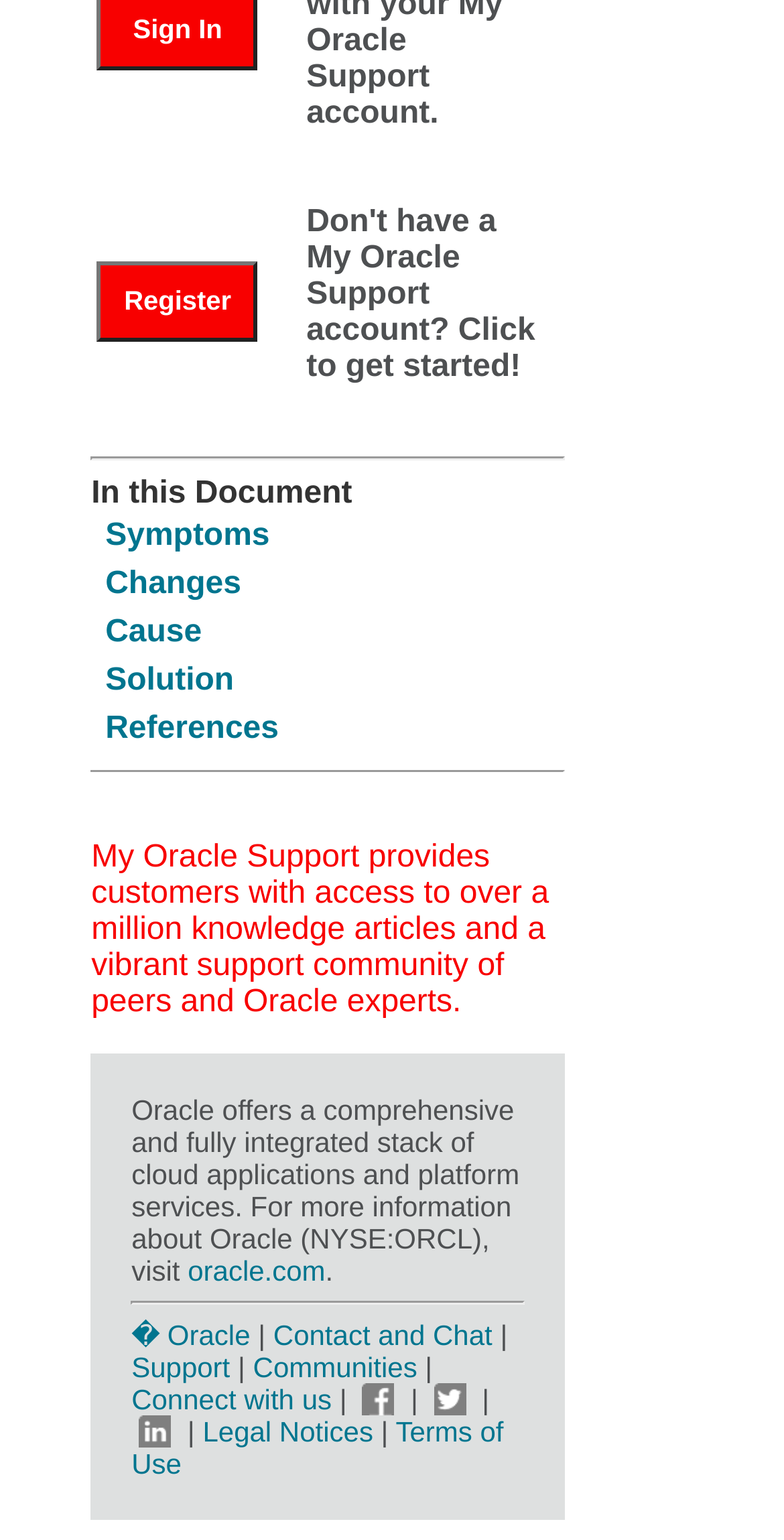Determine the bounding box coordinates for the area you should click to complete the following instruction: "View Symptoms".

[0.134, 0.337, 0.344, 0.359]